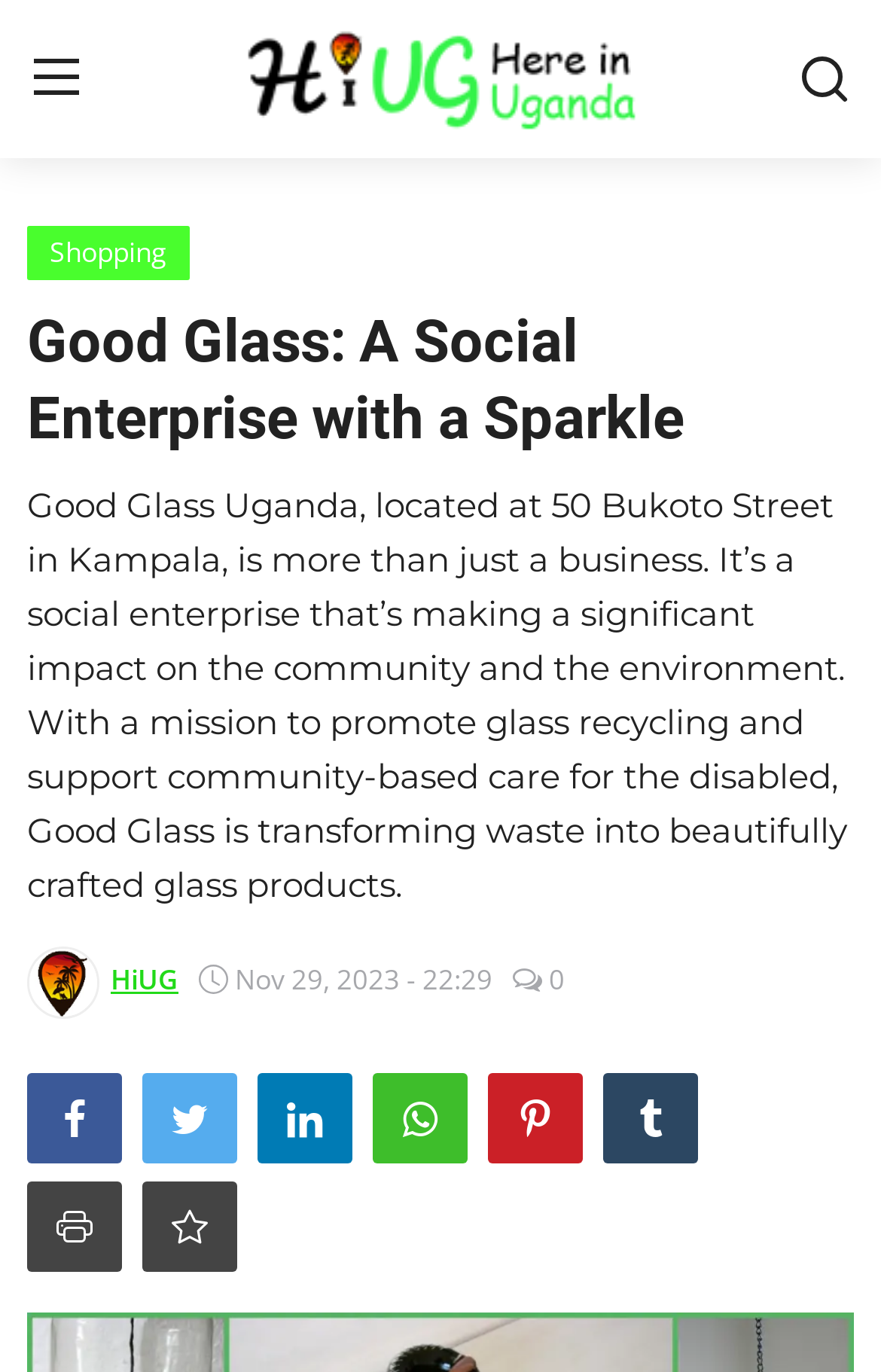Identify the bounding box coordinates necessary to click and complete the given instruction: "Switch to English language".

[0.038, 0.835, 0.497, 0.901]